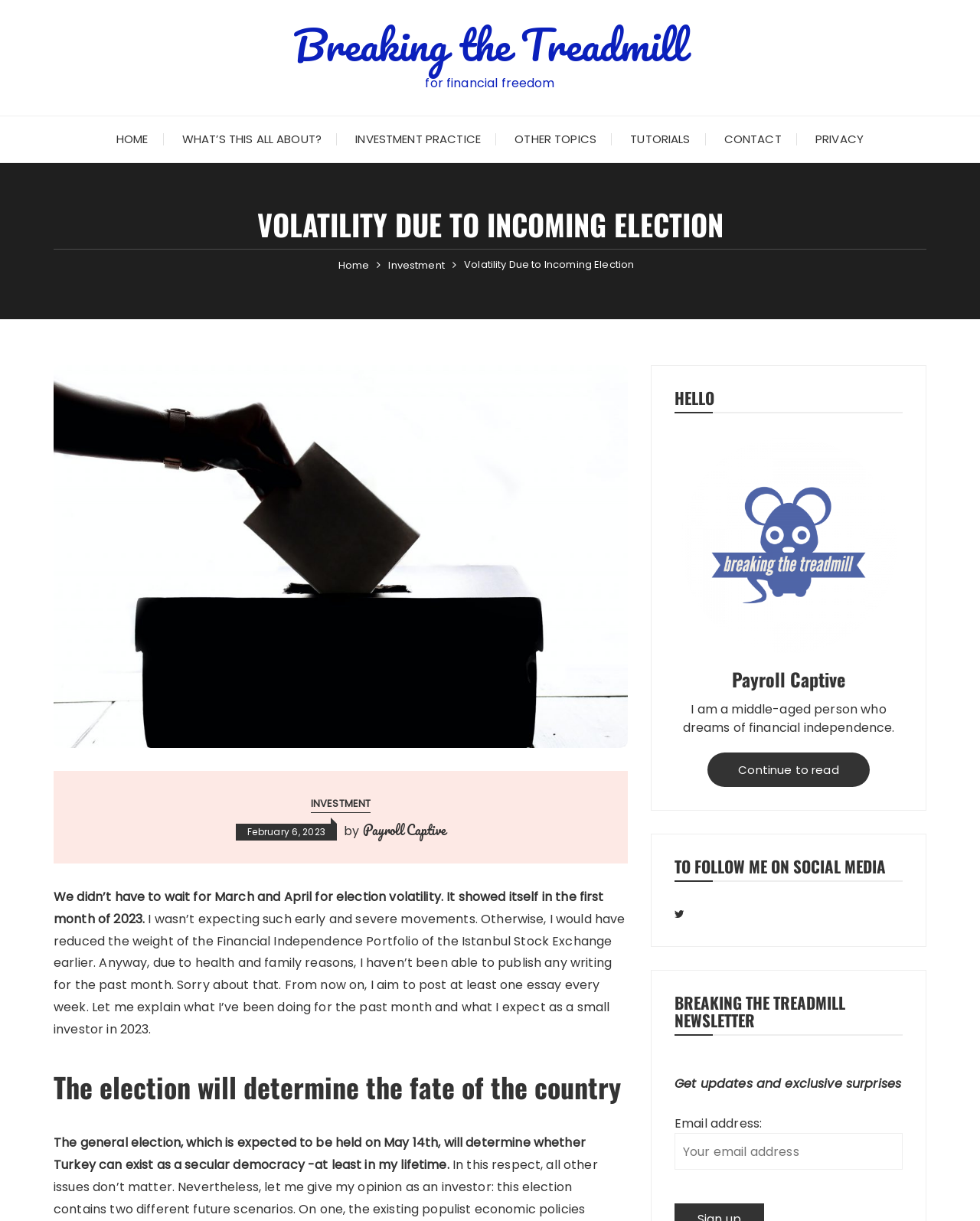Locate the bounding box coordinates of the item that should be clicked to fulfill the instruction: "View post details".

None